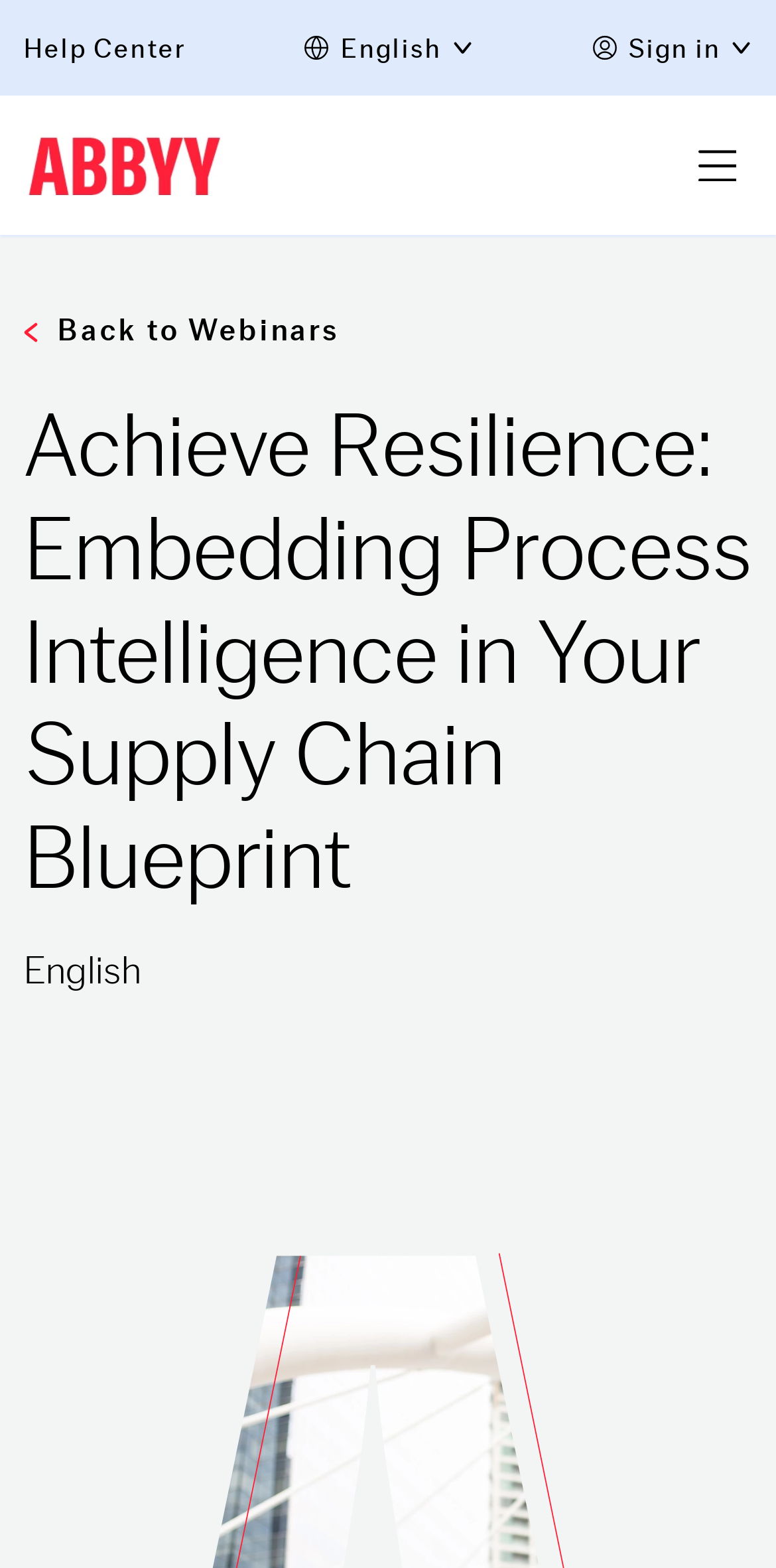Based on the element description: "Back to Webinars", identify the bounding box coordinates for this UI element. The coordinates must be four float numbers between 0 and 1, listed as [left, top, right, bottom].

[0.031, 0.201, 0.437, 0.223]